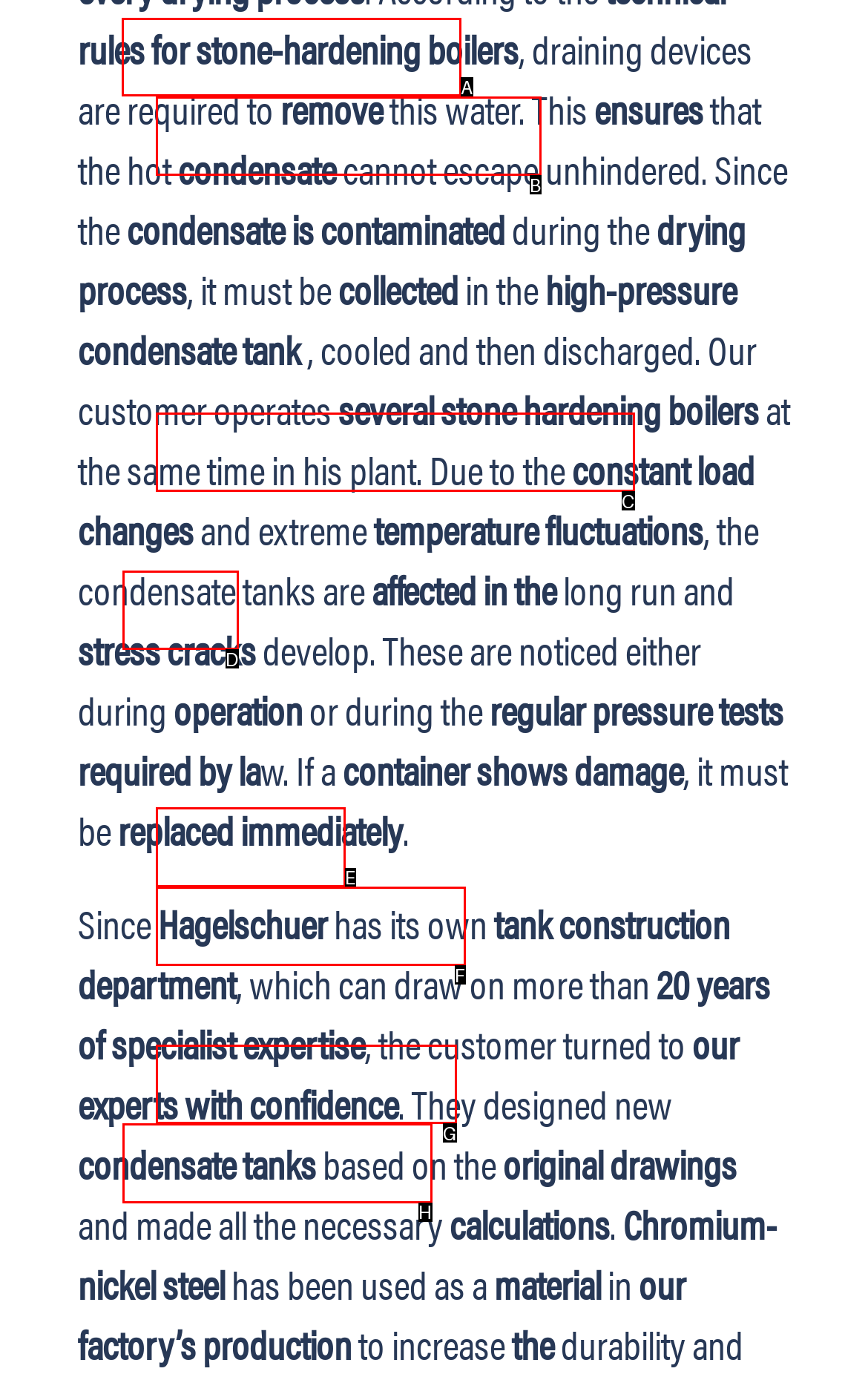Identify the correct lettered option to click in order to perform this task: Click on 'Modules & components'. Respond with the letter.

A